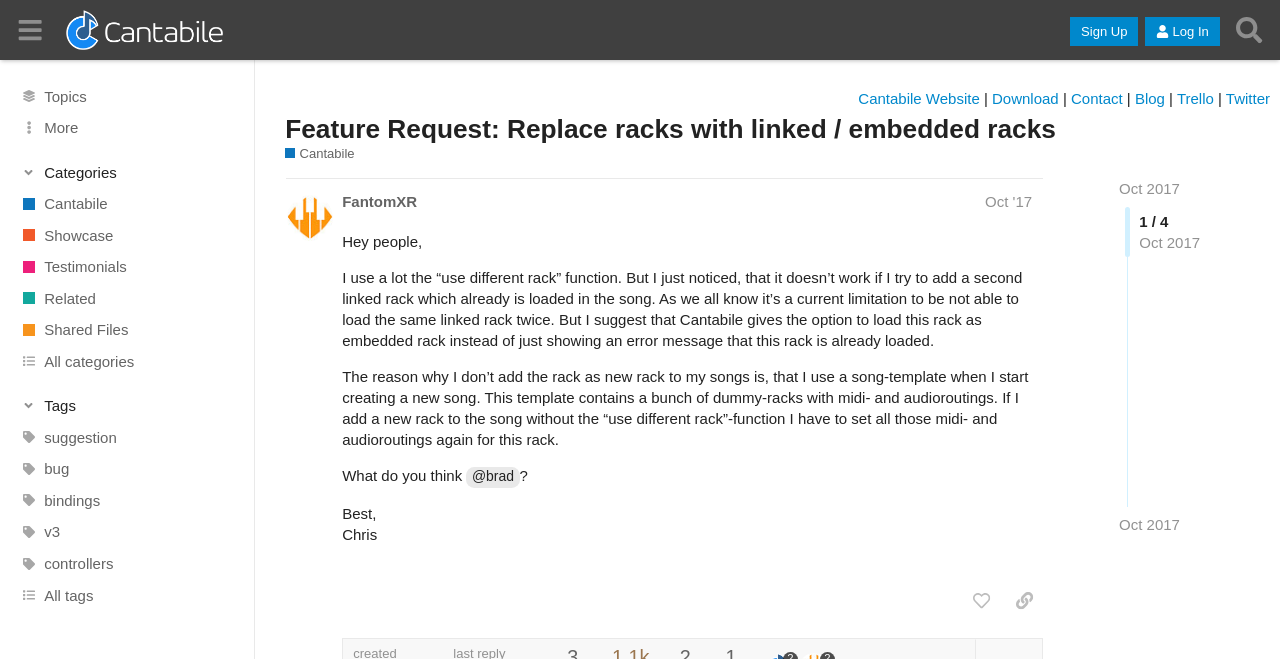Please determine the bounding box coordinates of the area that needs to be clicked to complete this task: 'View the 'Feature Request: Replace racks with linked / embedded racks' discussion'. The coordinates must be four float numbers between 0 and 1, formatted as [left, top, right, bottom].

[0.223, 0.172, 0.915, 0.22]